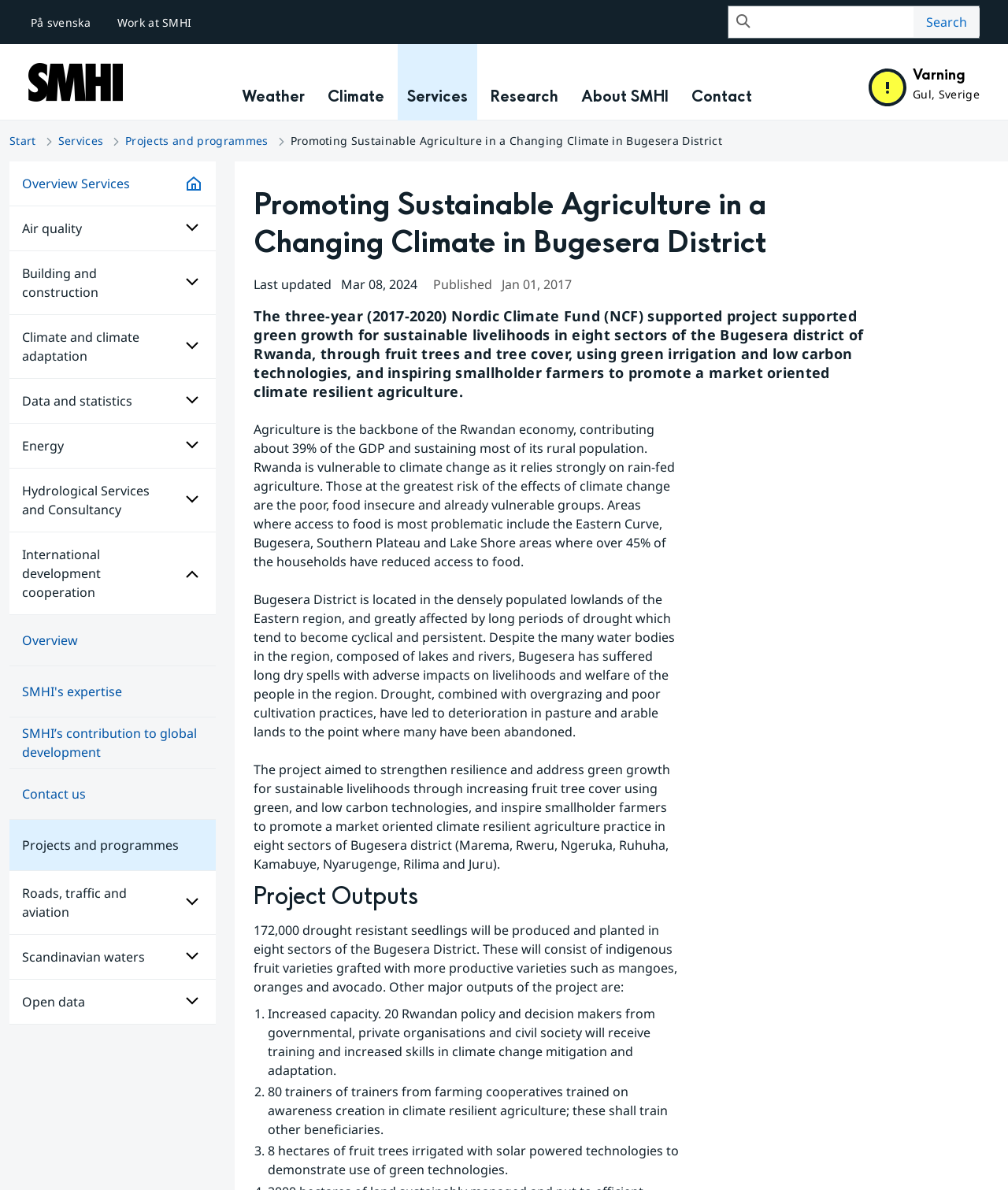Given the element description Research, identify the bounding box coordinates for the UI element on the webpage screenshot. The format should be (top-left x, top-left y, bottom-right x, bottom-right y), with values between 0 and 1.

[0.477, 0.037, 0.563, 0.101]